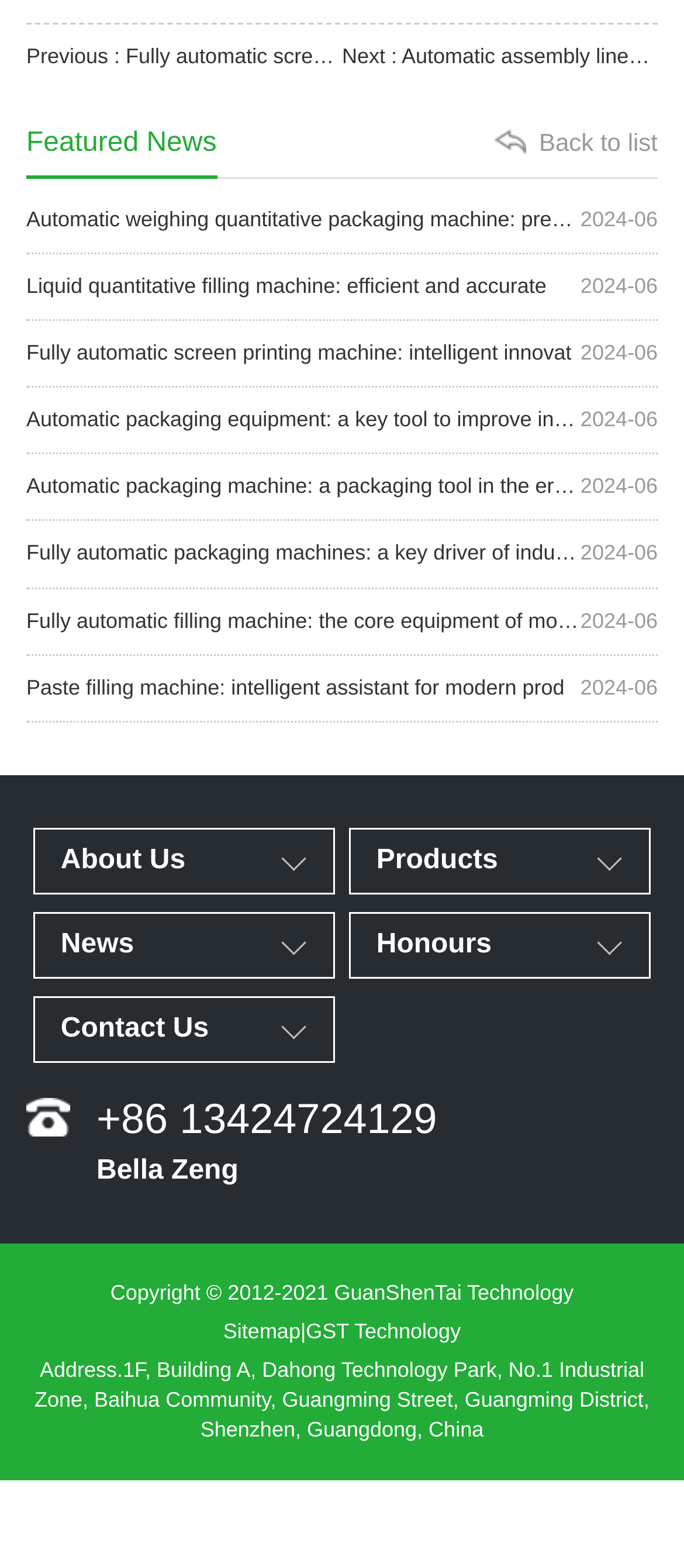Please locate the clickable area by providing the bounding box coordinates to follow this instruction: "Go to previous news".

[0.038, 0.026, 0.5, 0.046]